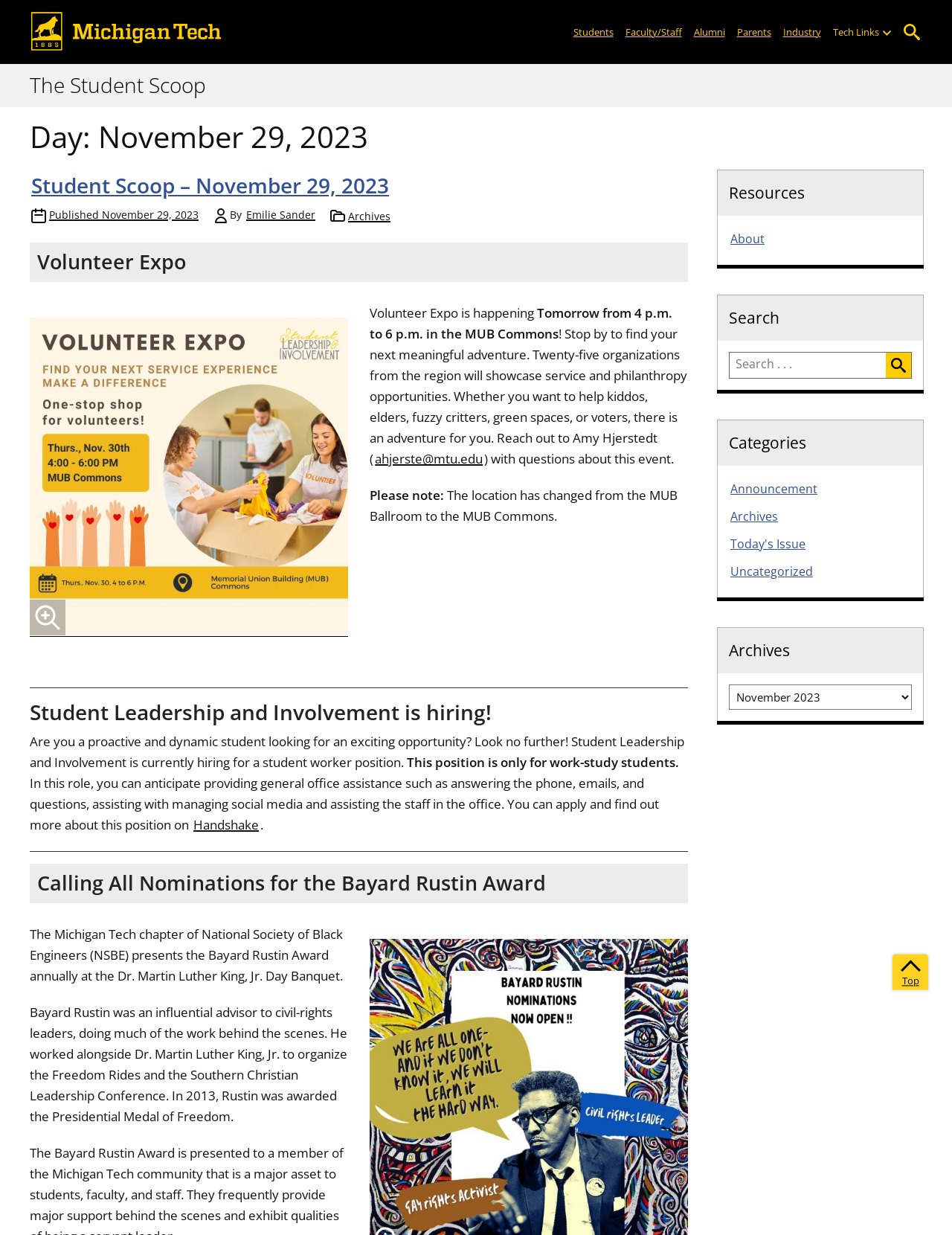What is the Bayard Rustin Award for?
Your answer should be a single word or phrase derived from the screenshot.

Annual award at the Dr. Martin Luther King, Jr. Day Banquet